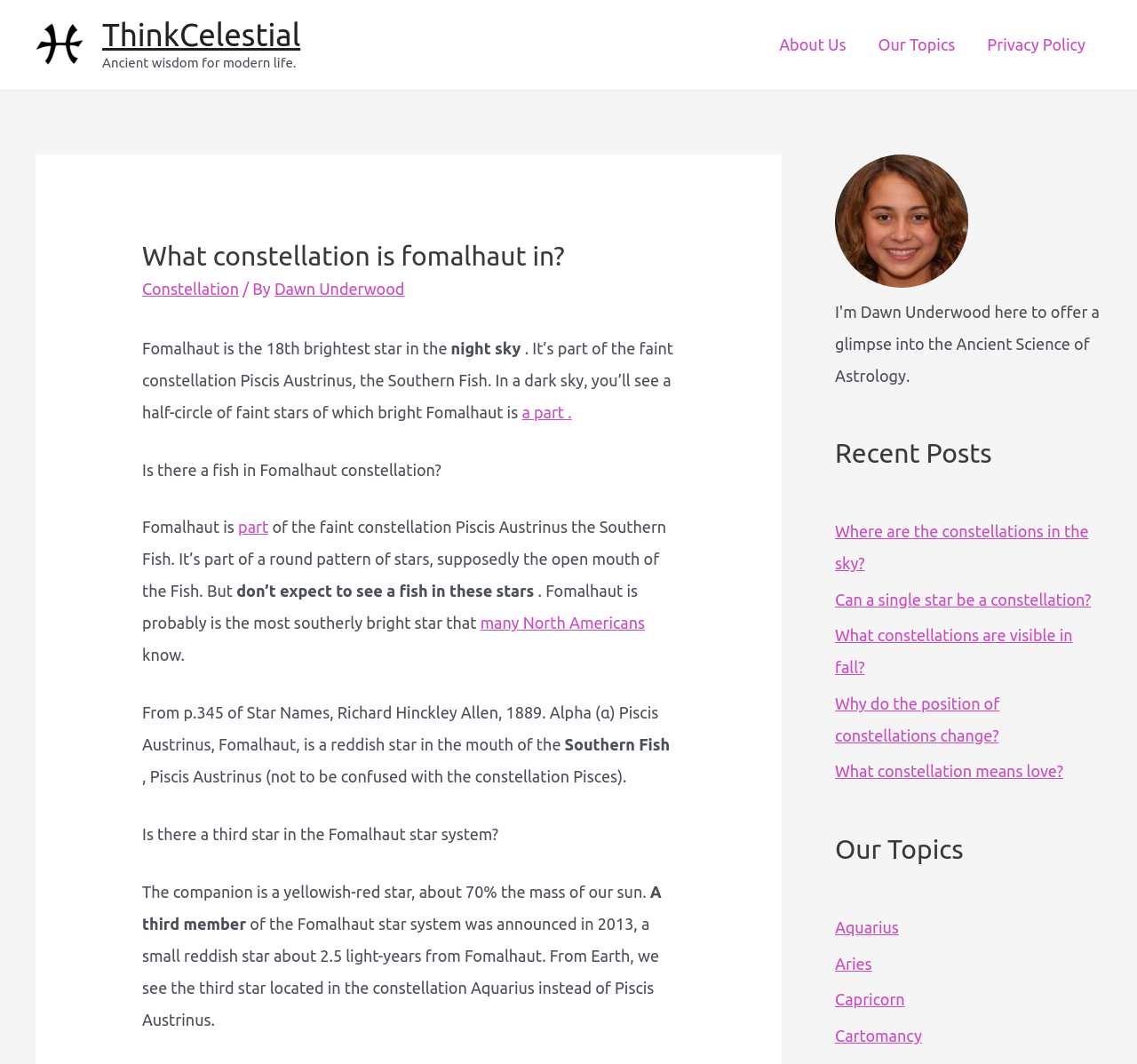Could you specify the bounding box coordinates for the clickable section to complete the following instruction: "Explore the 'Constellation' link"?

[0.125, 0.263, 0.21, 0.279]